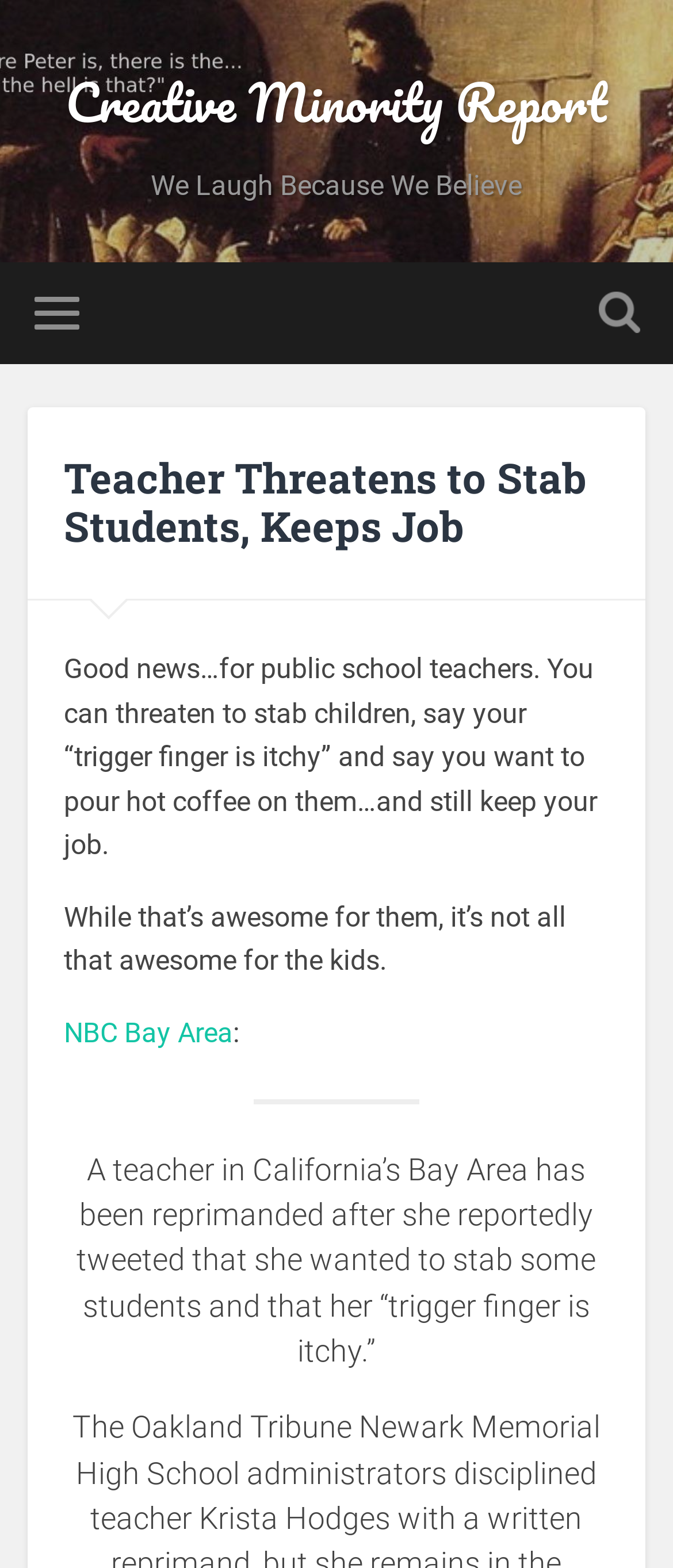Refer to the image and provide a thorough answer to this question:
What is the teacher's job status?

Based on the webpage content, specifically the heading 'Teacher Threatens to Stab Students, Keeps Job', it is clear that the teacher who threatened to stab students was not fired and kept their job.